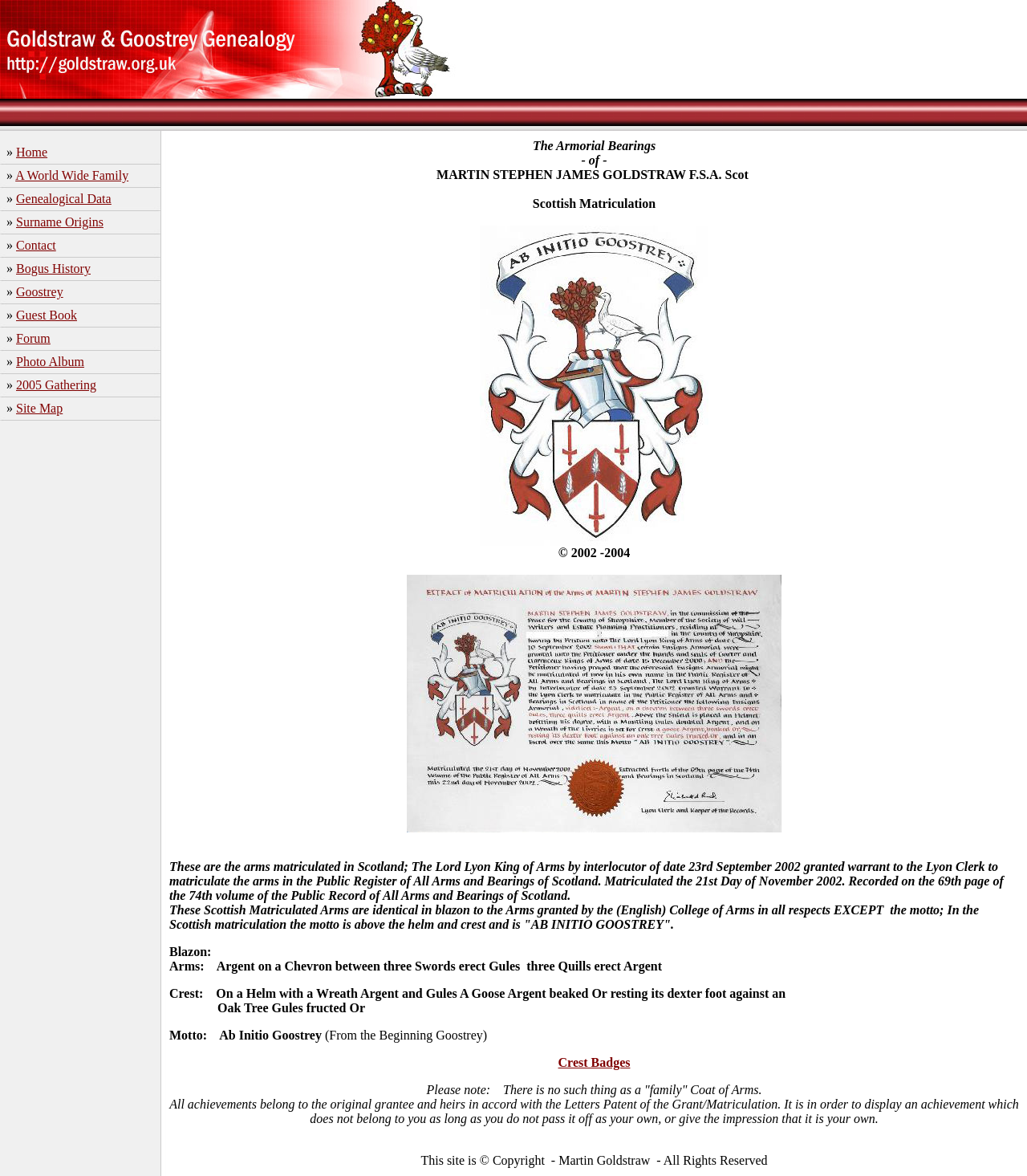Please give the bounding box coordinates of the area that should be clicked to fulfill the following instruction: "visit the Forum". The coordinates should be in the format of four float numbers from 0 to 1, i.e., [left, top, right, bottom].

[0.016, 0.282, 0.049, 0.294]